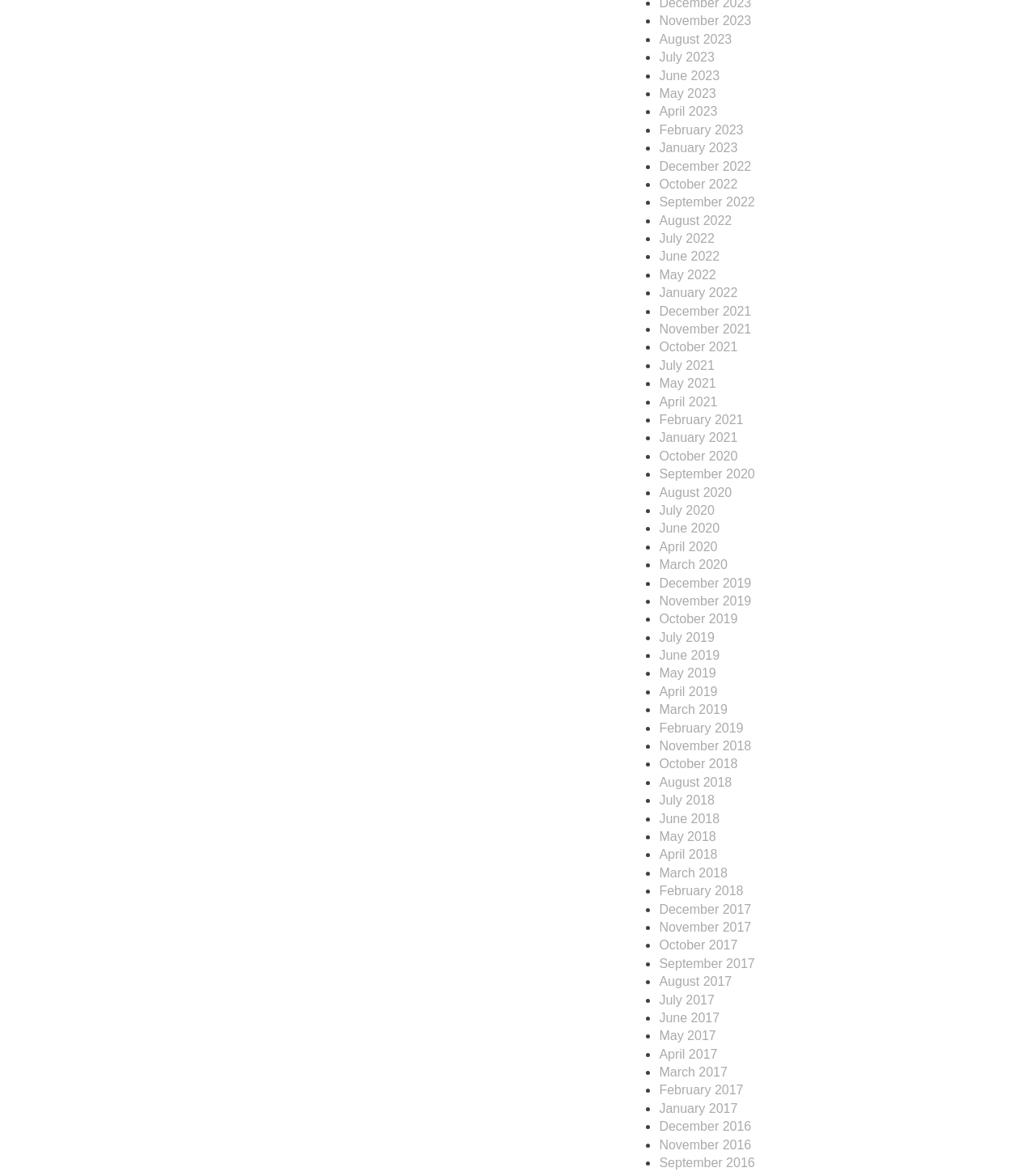Are the links on this webpage sorted in chronological order?
Answer the question using a single word or phrase, according to the image.

Yes